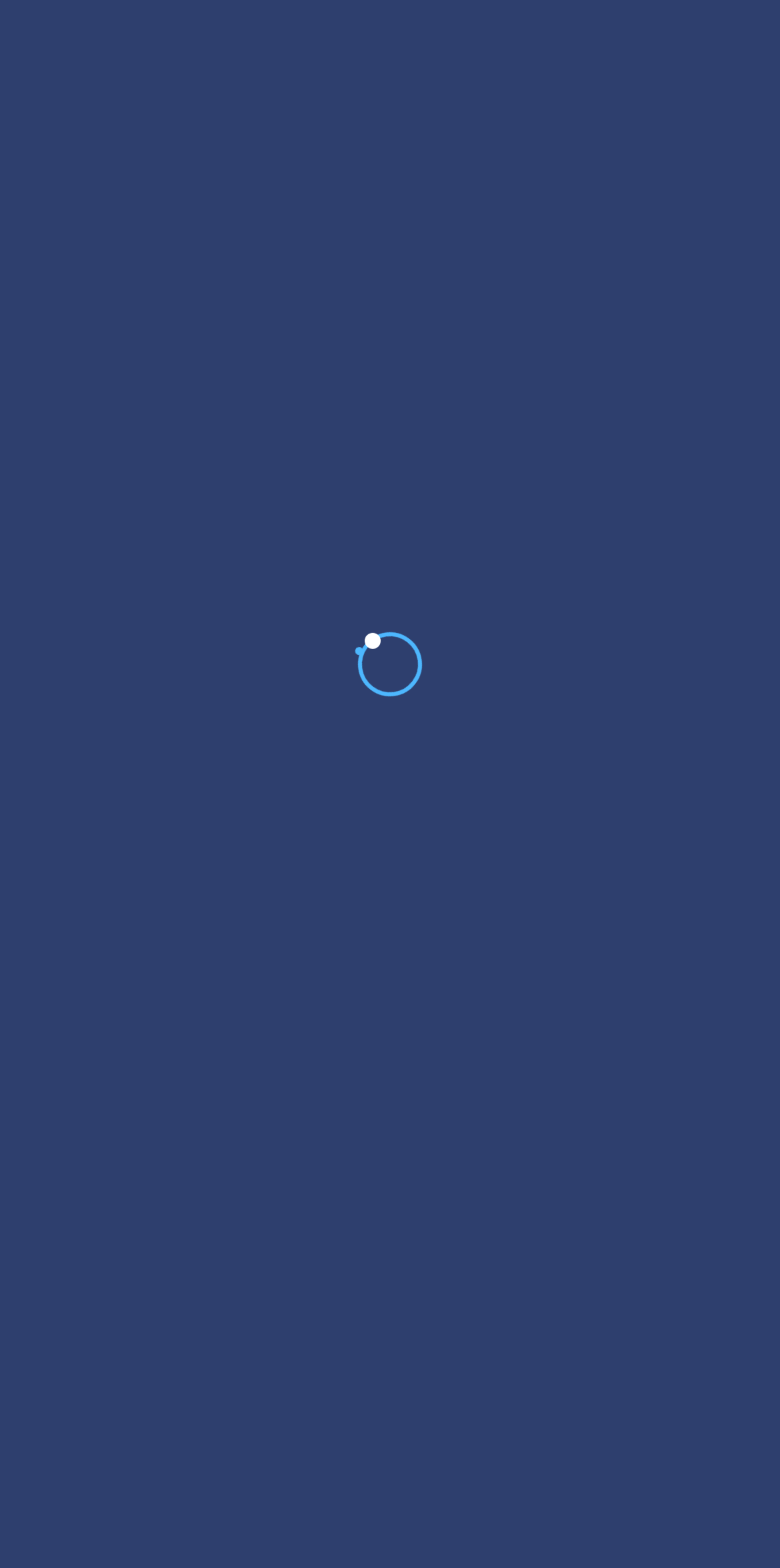What is the purpose of the filters? From the image, respond with a single word or brief phrase.

Narrow down the selection